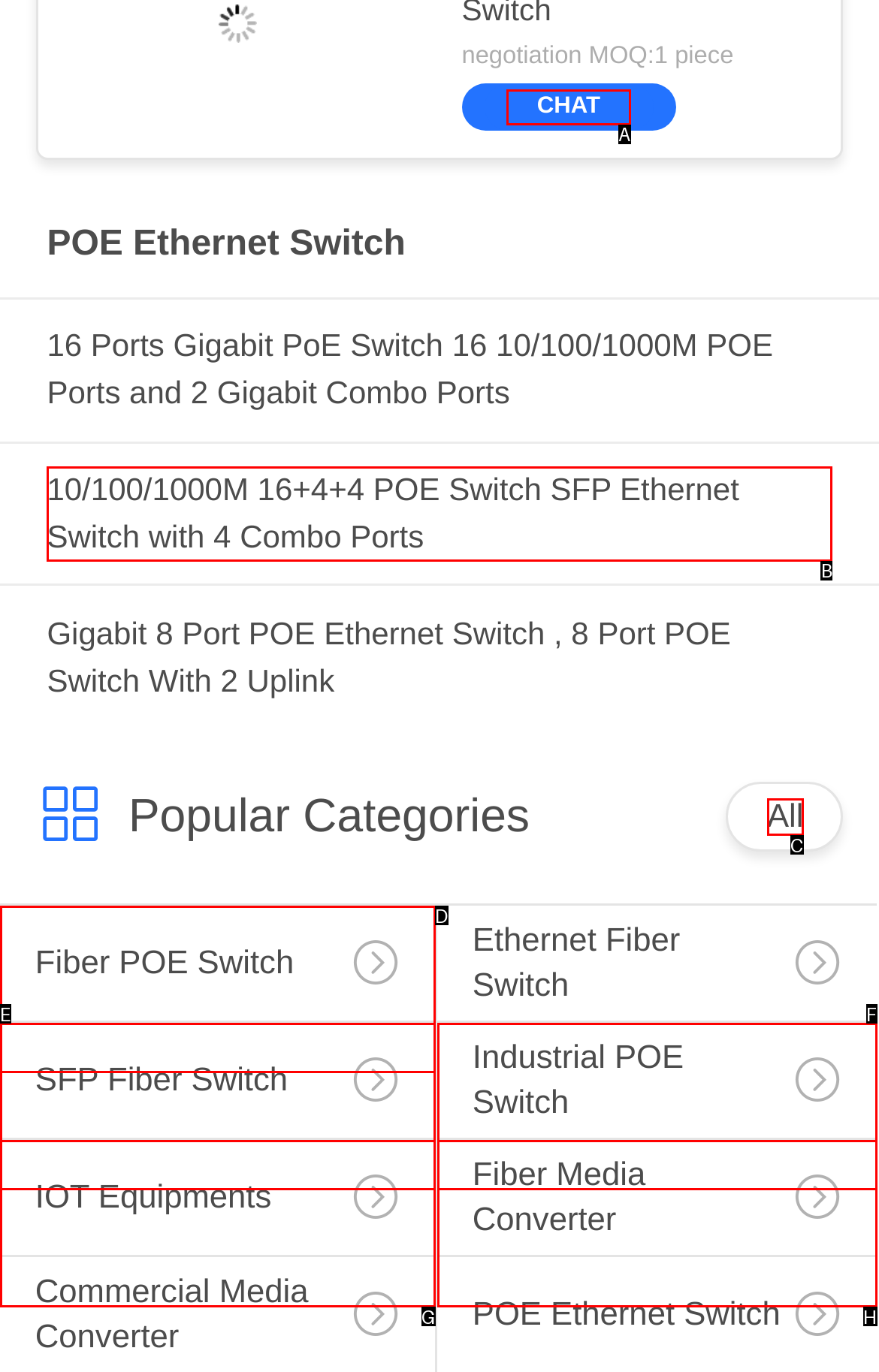To achieve the task: Select the 'All' option, which HTML element do you need to click?
Respond with the letter of the correct option from the given choices.

C